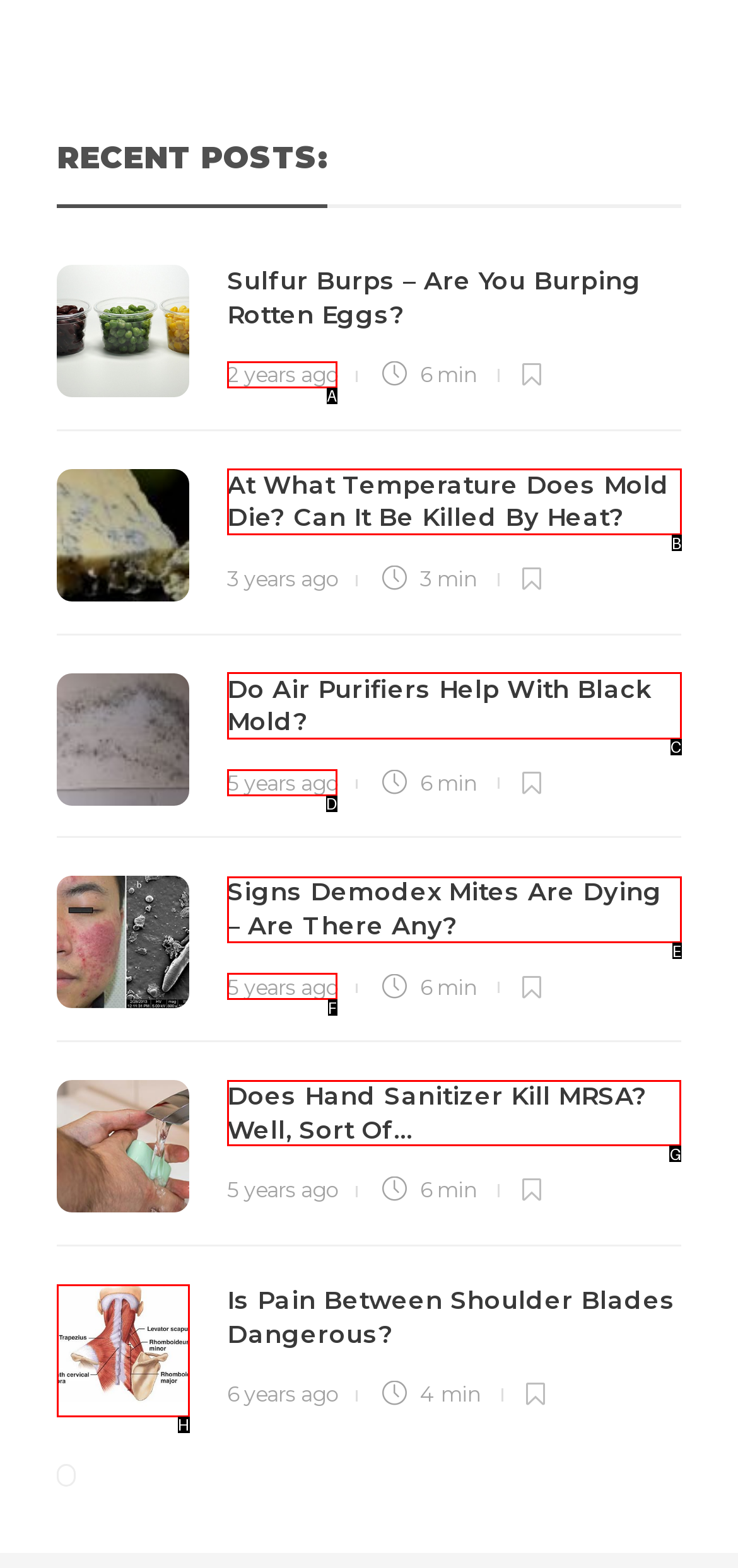Tell me which one HTML element I should click to complete the following task: Read 'Does Hand Sanitizer Kill MRSA? Well, Sort Of…' Answer with the option's letter from the given choices directly.

G